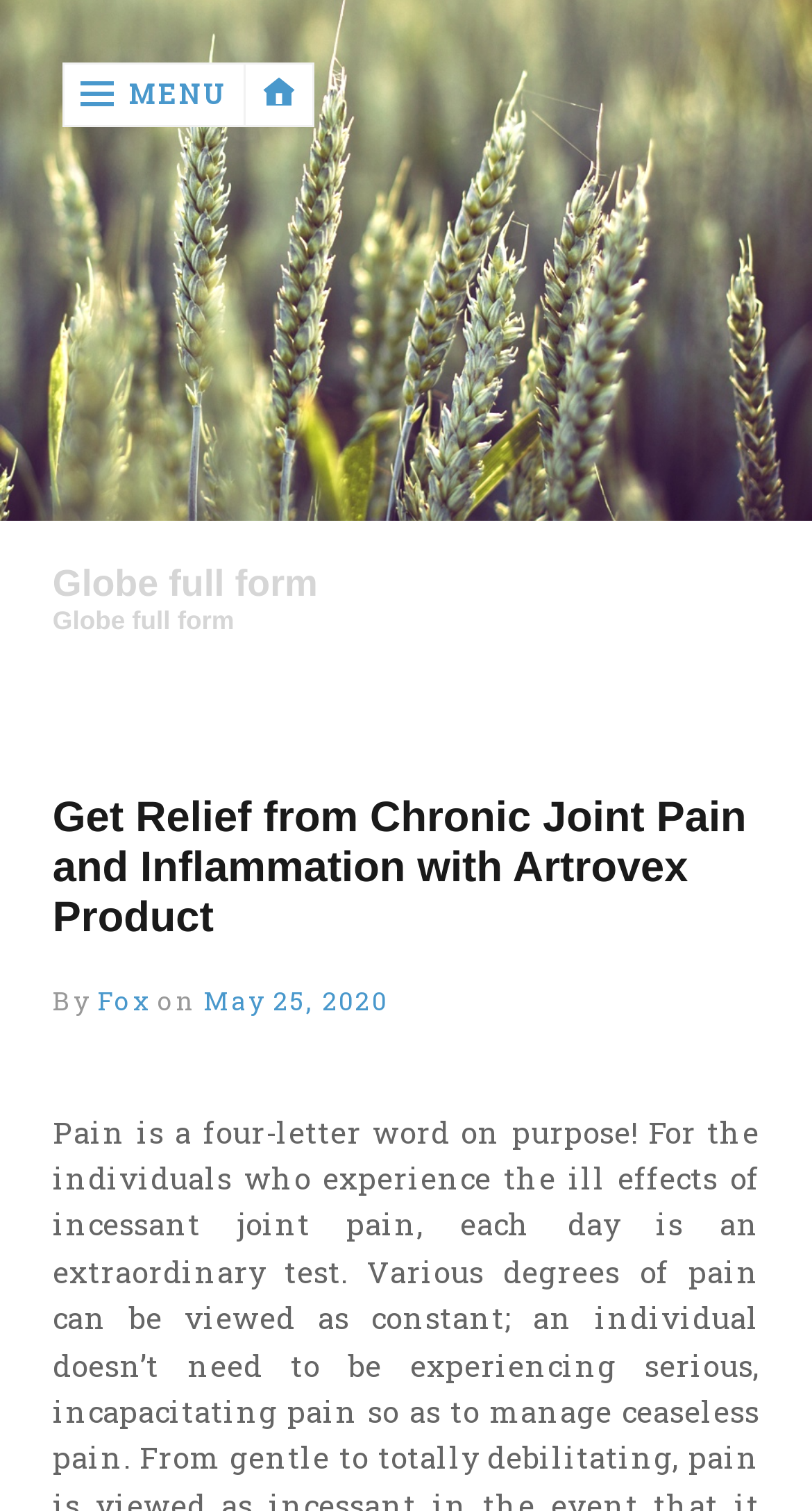Provide the bounding box coordinates of the HTML element this sentence describes: "使用条款". The bounding box coordinates consist of four float numbers between 0 and 1, i.e., [left, top, right, bottom].

None